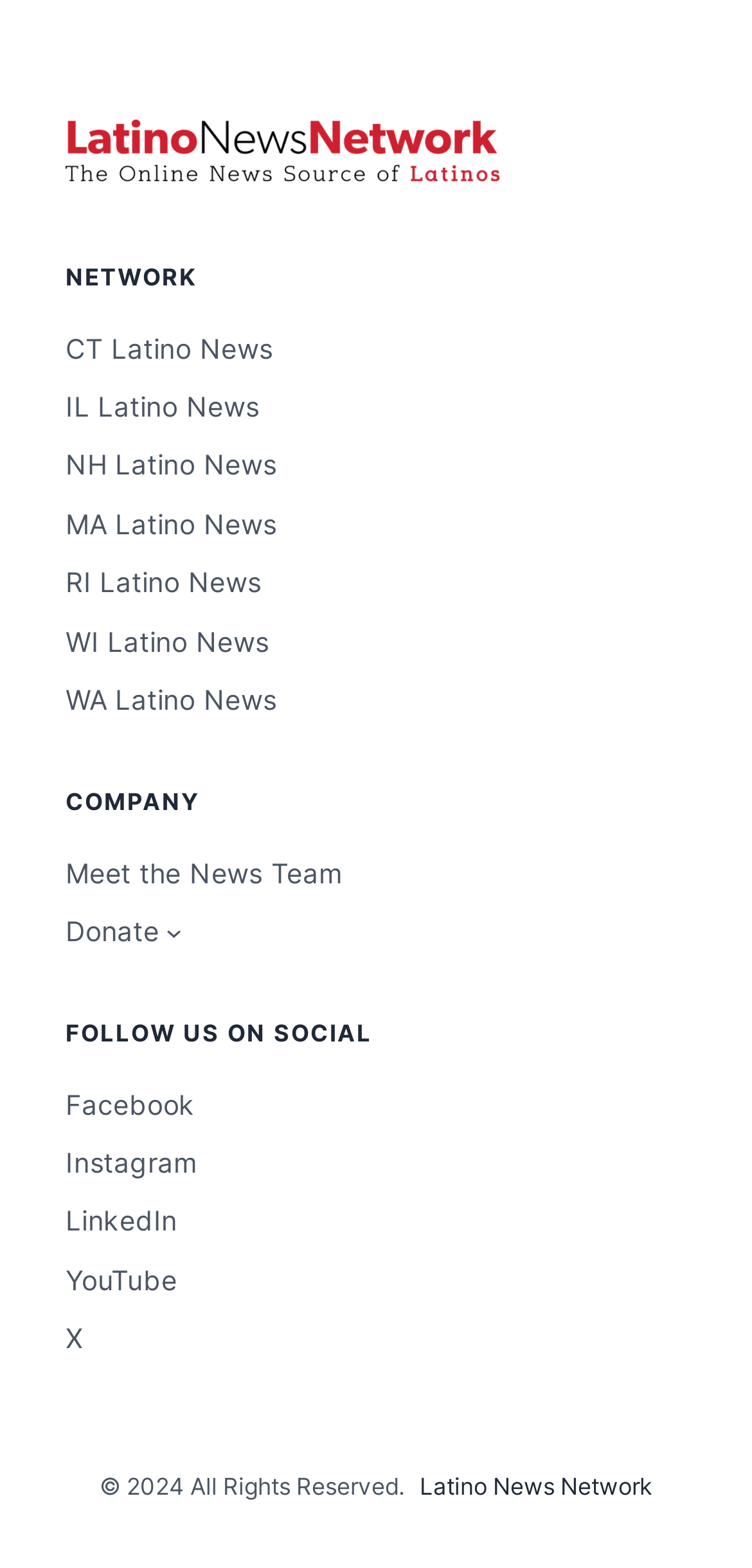Please specify the bounding box coordinates of the element that should be clicked to execute the given instruction: 'Go to Latino News Network'. Ensure the coordinates are four float numbers between 0 and 1, expressed as [left, top, right, bottom].

[0.558, 0.939, 0.868, 0.958]